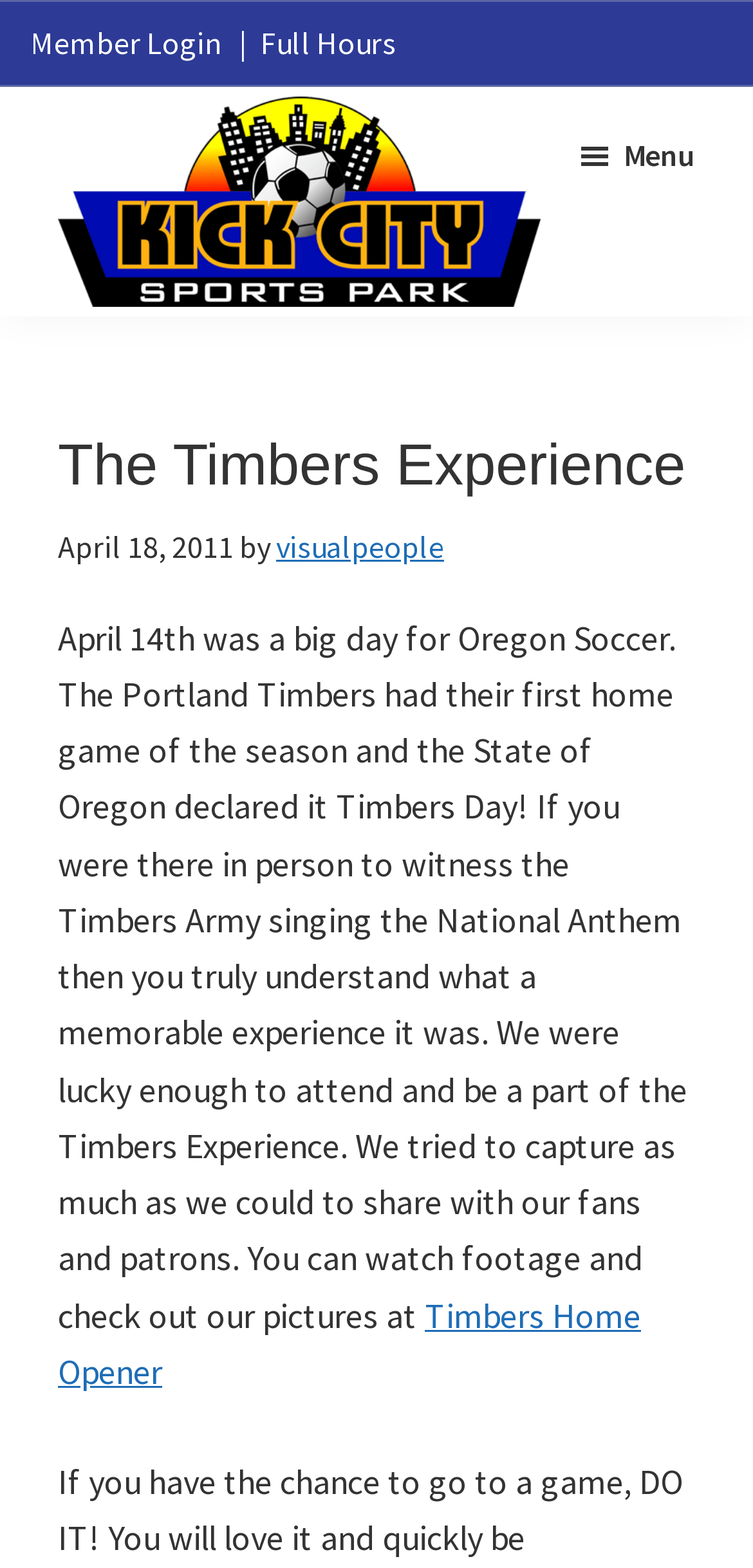Respond to the following question with a brief word or phrase:
How many links are there in the top navigation bar?

3